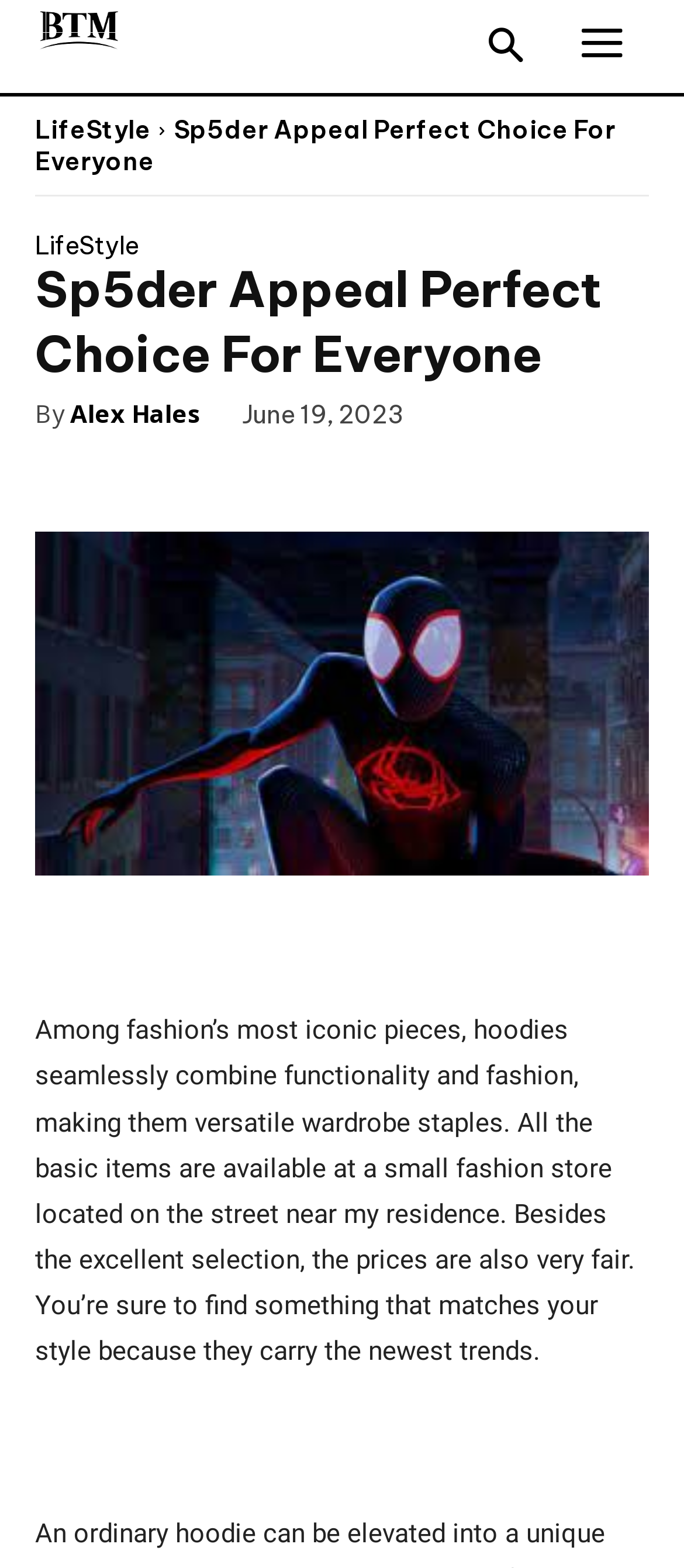Using floating point numbers between 0 and 1, provide the bounding box coordinates in the format (top-left x, top-left y, bottom-right x, bottom-right y). Locate the UI element described here: Alex Hales

[0.103, 0.247, 0.295, 0.281]